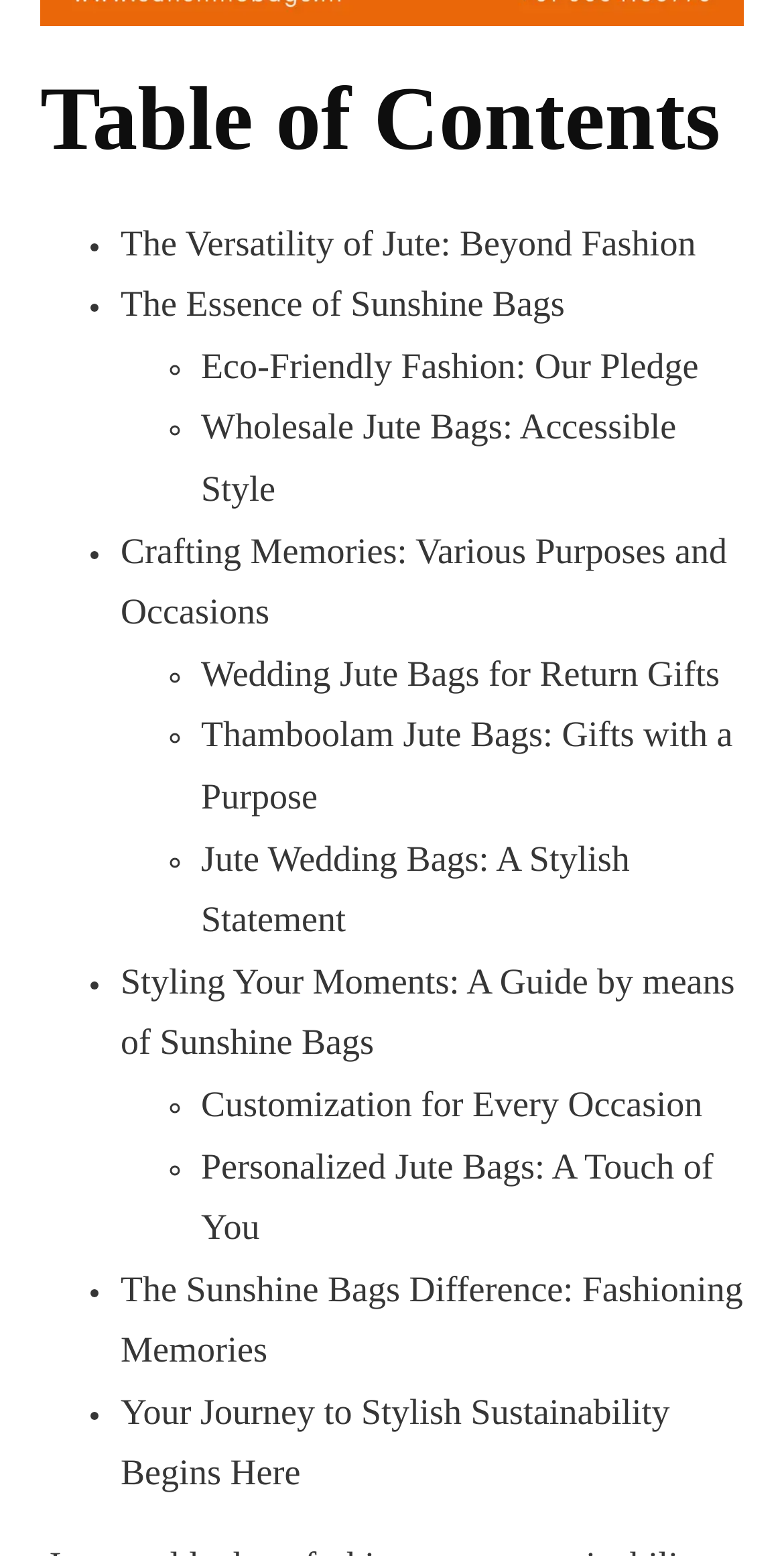Determine the bounding box coordinates of the target area to click to execute the following instruction: "Learn about 'The Sunshine Bags Difference: Fashioning Memories'."

[0.154, 0.815, 0.948, 0.881]